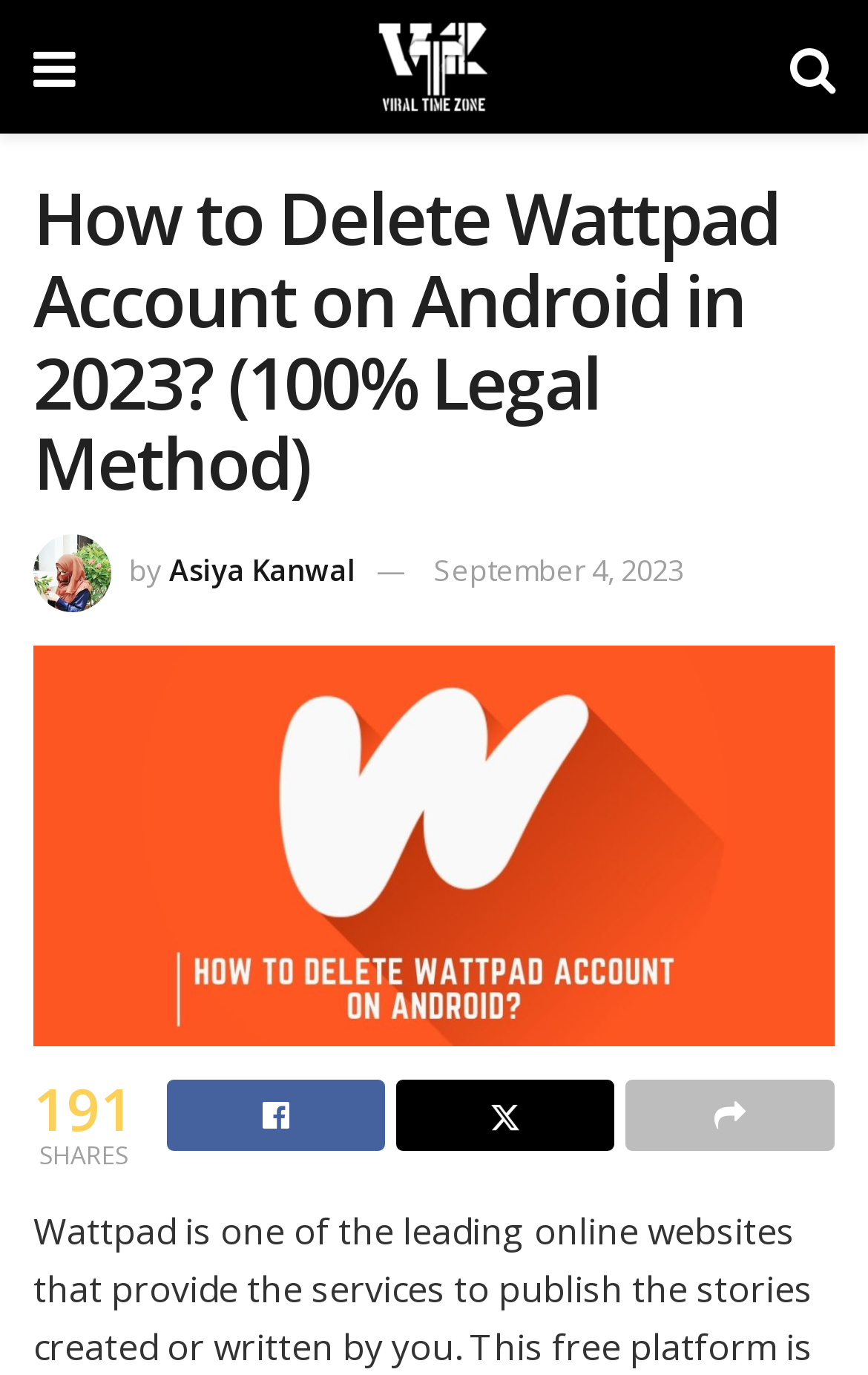What is the date of publication of this article?
From the image, provide a succinct answer in one word or a short phrase.

September 4, 2023